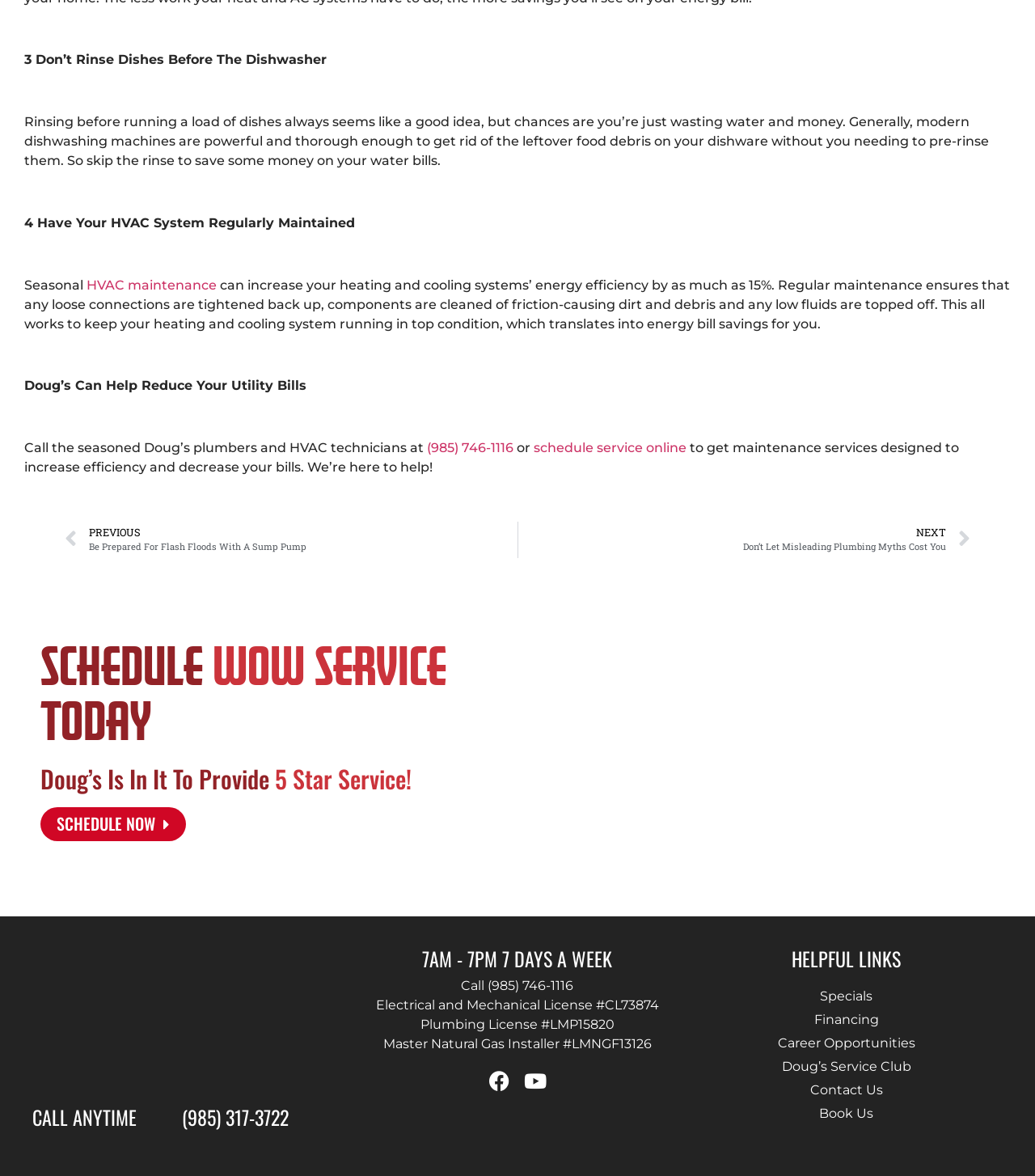How can I schedule a service with Doug's?
Examine the image closely and answer the question with as much detail as possible.

The webpage provides two options to schedule a service with Doug's: calling the phone number (985) 746-1116 or scheduling online through the 'schedule service online' link.